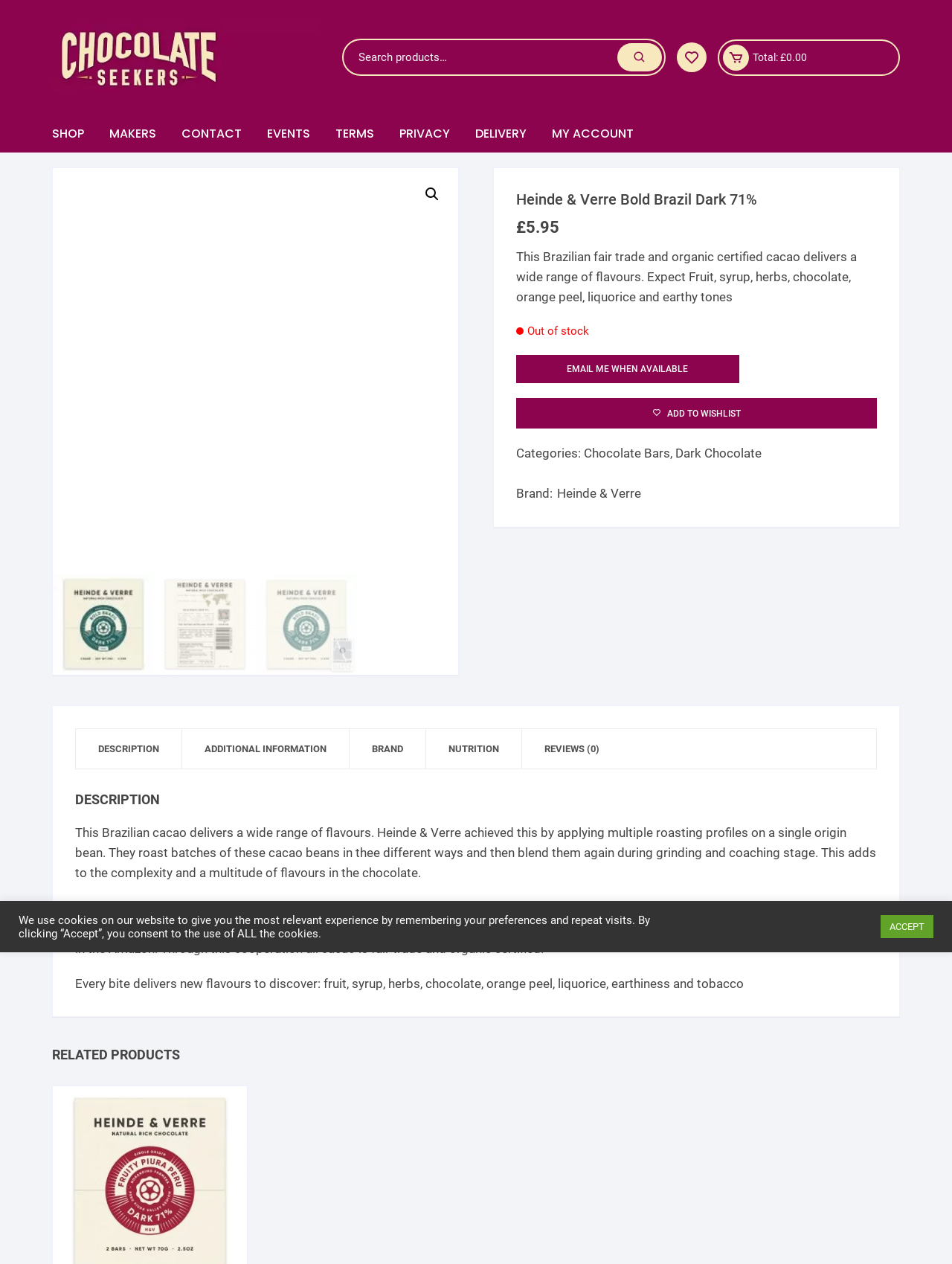Please locate the clickable area by providing the bounding box coordinates to follow this instruction: "Email me when Heinde & Verre Bold Brazil Dark 71% is available".

[0.542, 0.281, 0.776, 0.303]